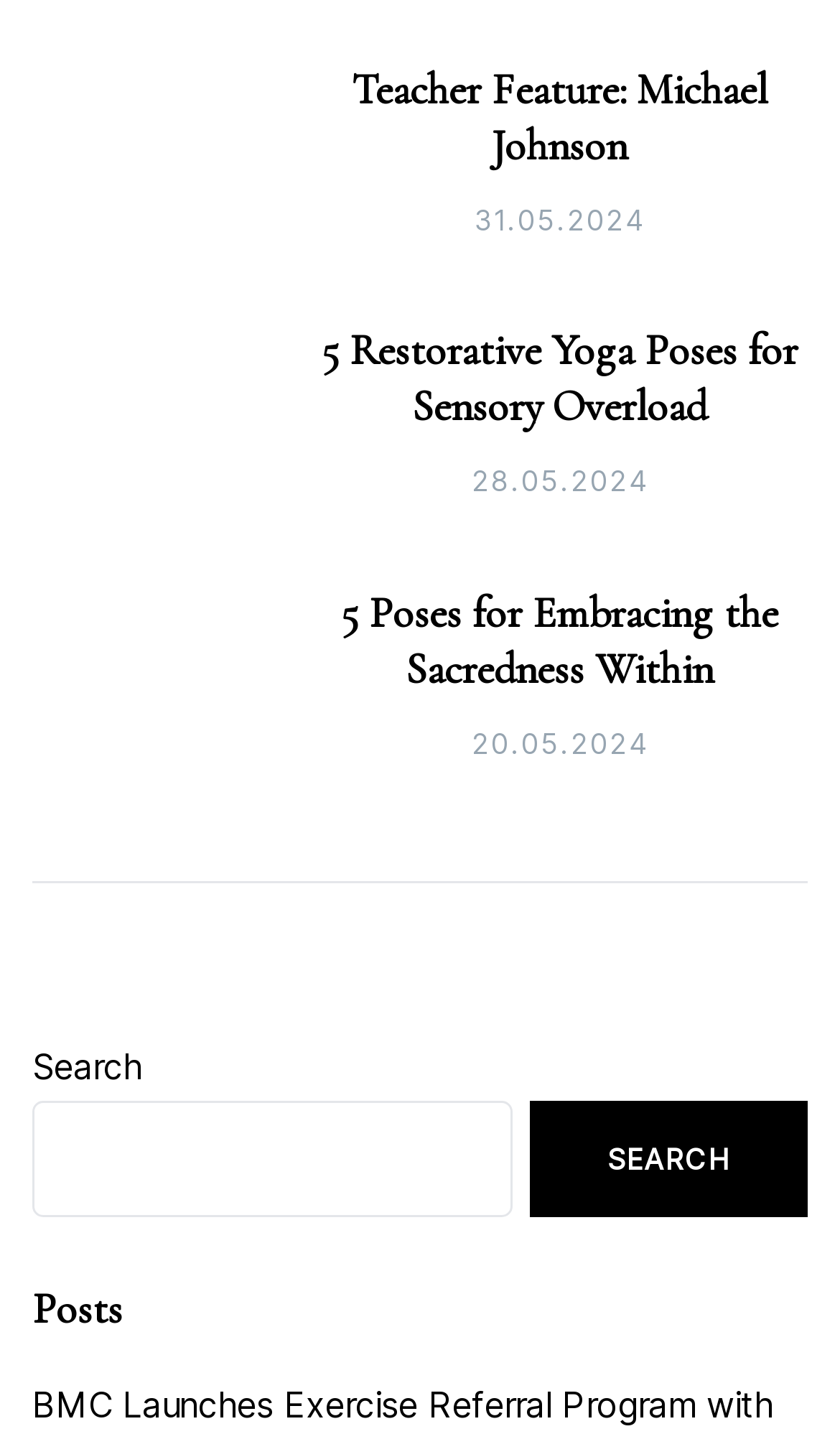Locate the bounding box coordinates of the item that should be clicked to fulfill the instruction: "search for something".

[0.038, 0.767, 0.61, 0.849]